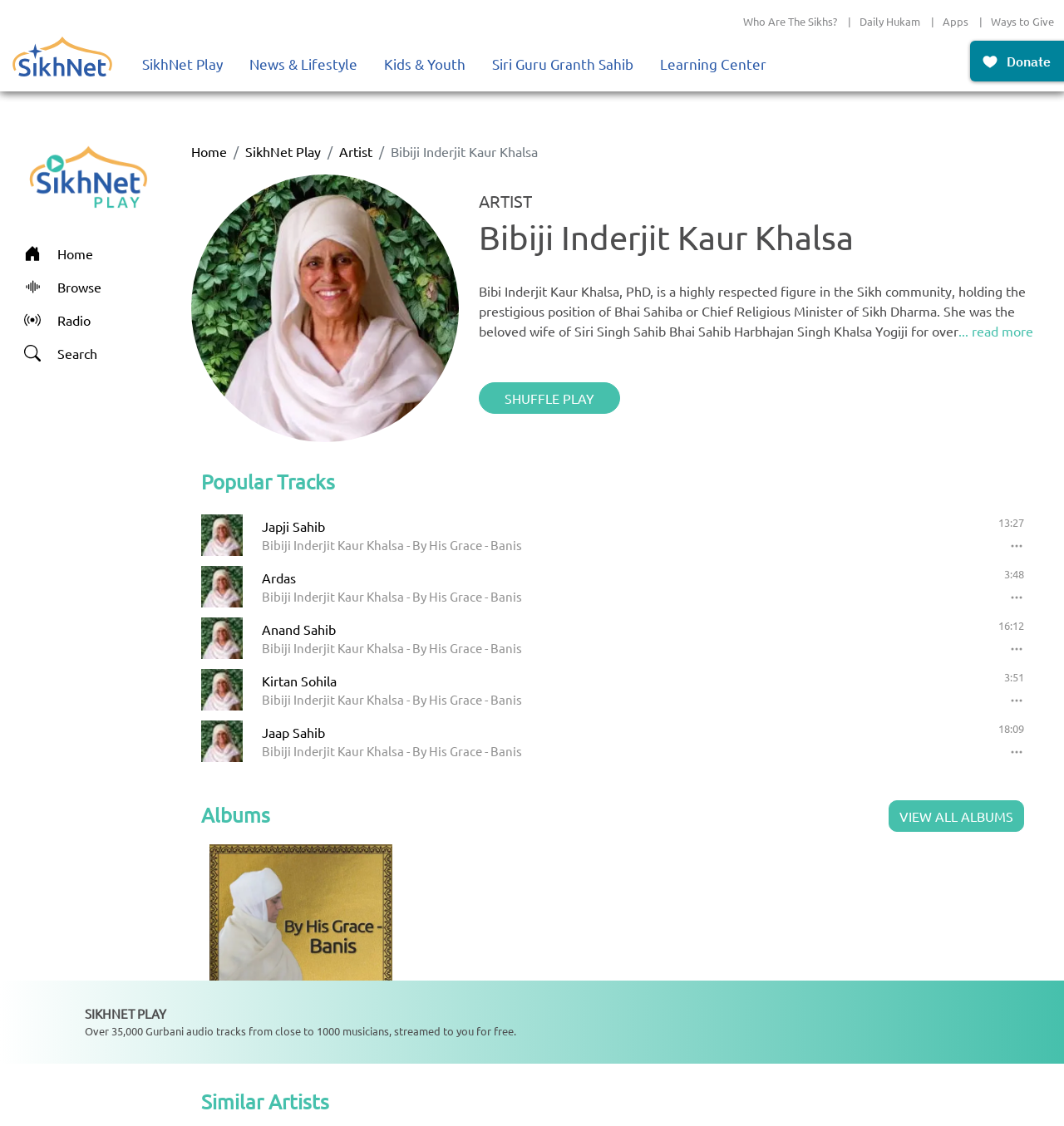Could you please study the image and provide a detailed answer to the question:
What is the name of the first track?

The answer can be found in the link 'Japji Sahib' which is located below the image of the track, and also in the static text 'Bibiji Inderjit Kaur Khalsa - By His Grace - Banis'.